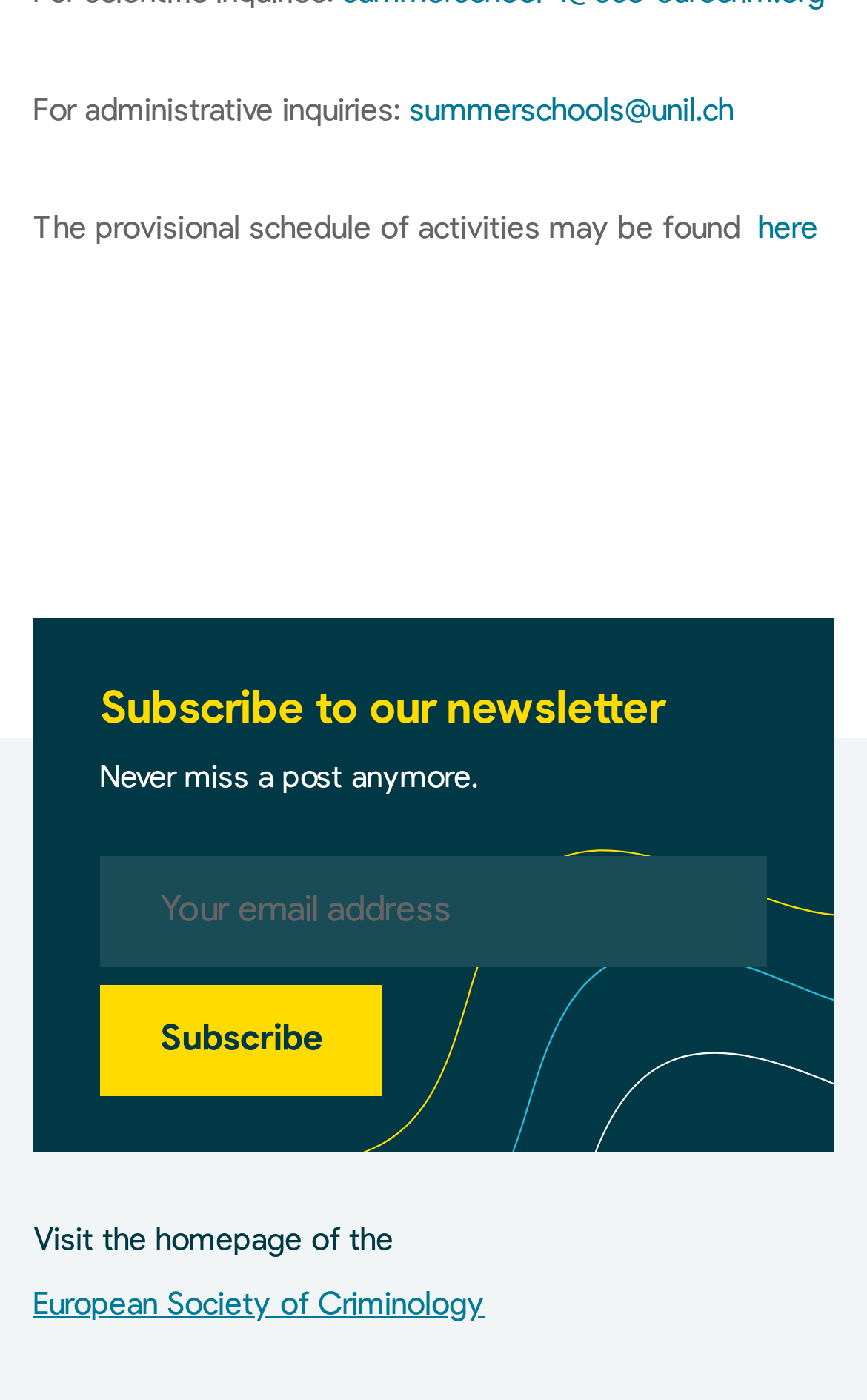Where can I find the provisional schedule of activities?
Please provide an in-depth and detailed response to the question.

The provisional schedule of activities can be found by clicking on the link 'here' which is located below the text 'The provisional schedule of activities may be found'.